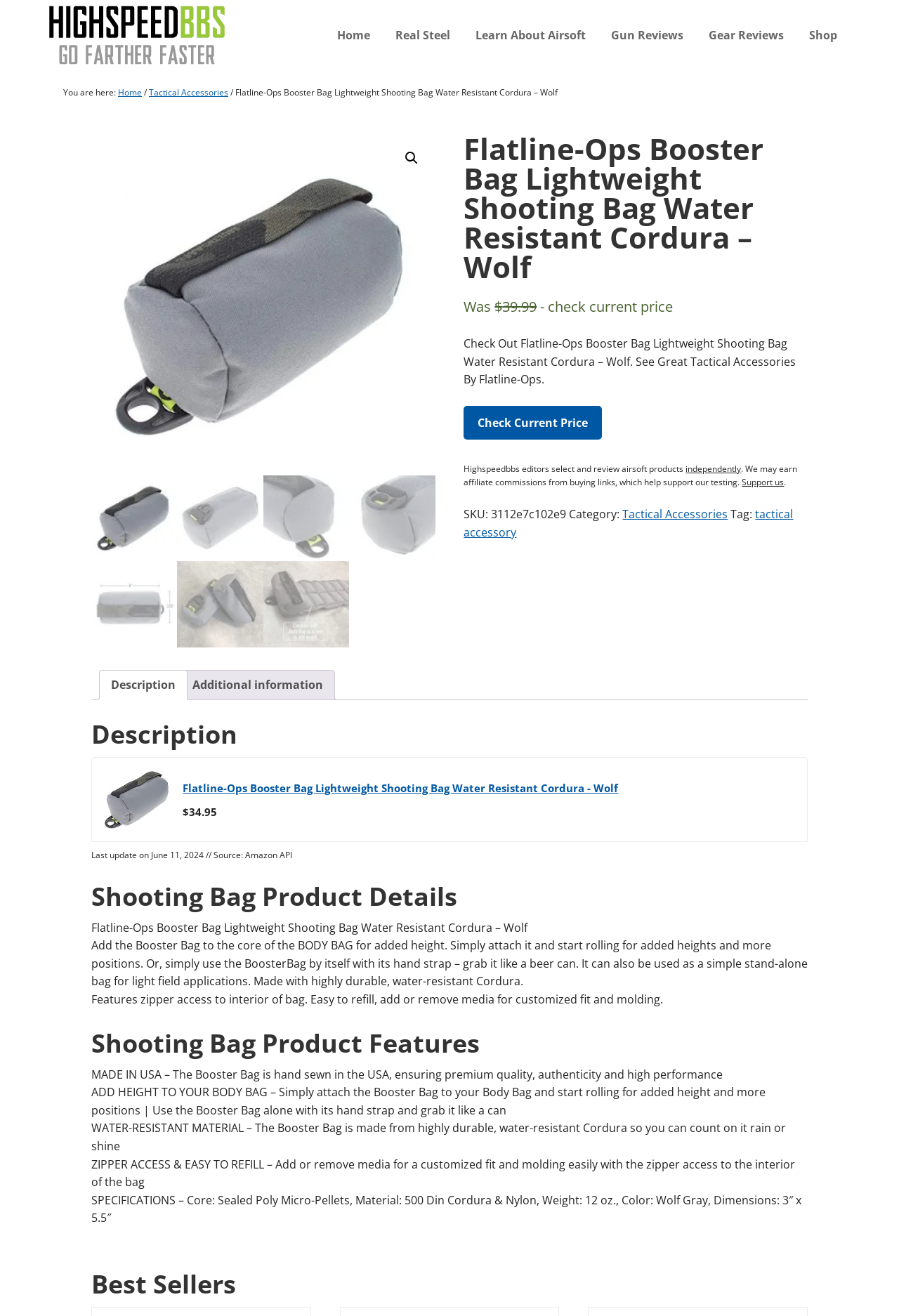Locate the bounding box coordinates of the element you need to click to accomplish the task described by this instruction: "Browse the best sellers".

[0.102, 0.964, 0.898, 0.988]